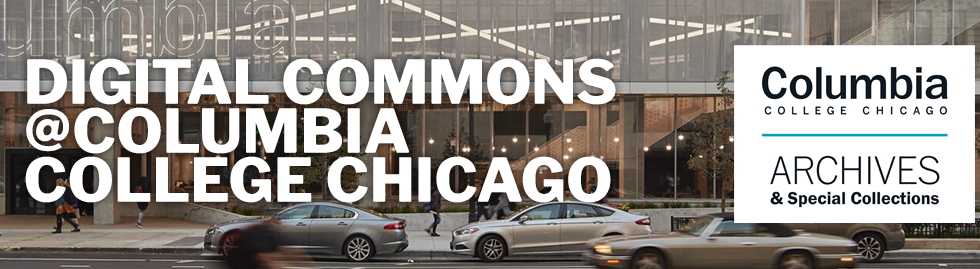Formulate a detailed description of the image content.

The image features a vibrant and contemporary view of the Digital Commons at Columbia College Chicago, showcasing its modern architectural design. Prominently displayed in bold white lettering across the top is "DIGITAL COMMONS @ COLUMBIA COLLEGE CHICAGO," indicating a dynamic space for academic and creative resources. The lower right corner includes the logo for Columbia College Chicago, detailing its focus on “ARCHIVES & Special Collections.” The scene captures the bustling energy of the college environment, with cars passing by and people visible in front of the building, symbolizing active engagement with the community. This image highlights the institution's commitment to providing accessible digital resources and preserving cultural heritage.